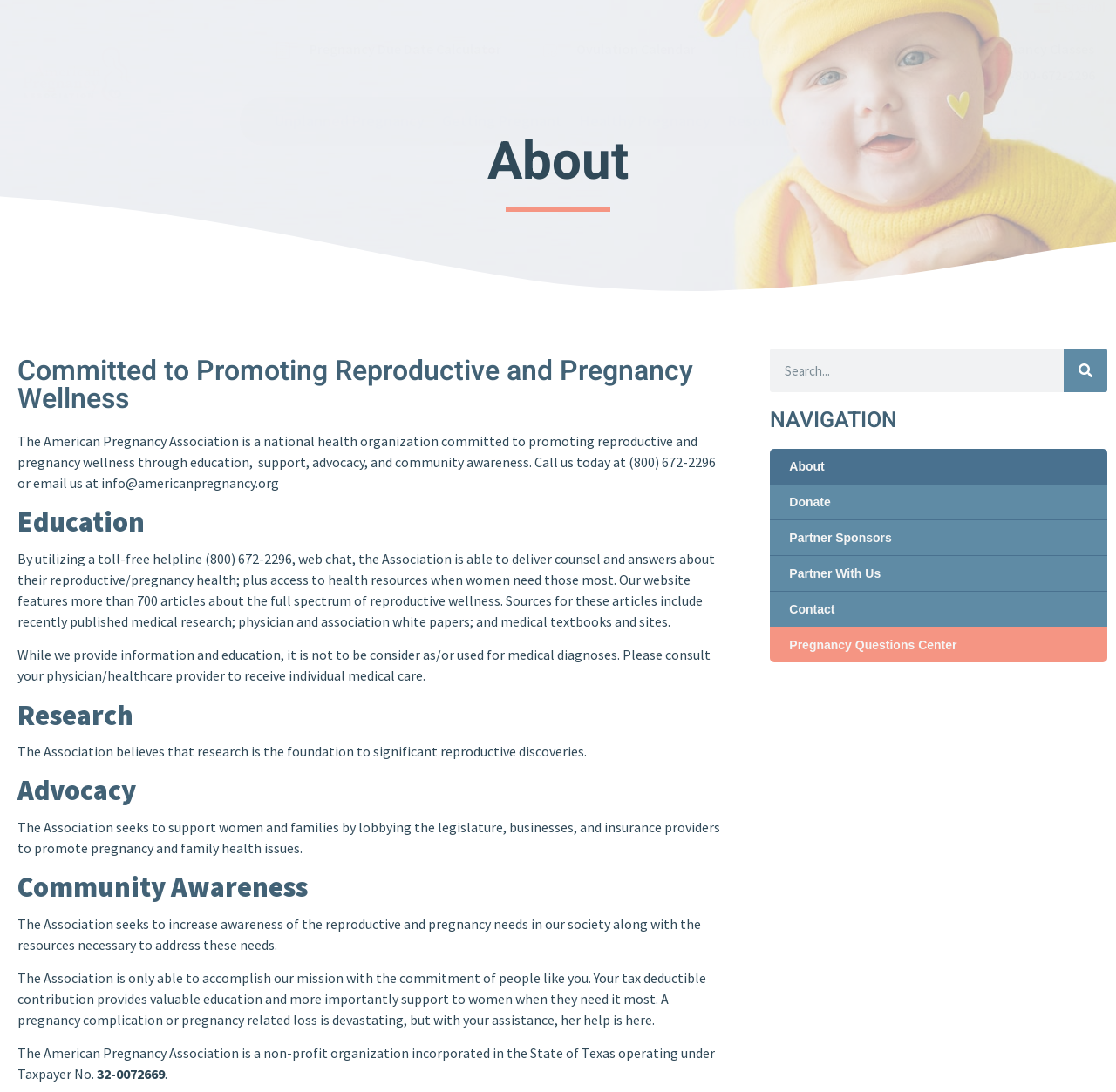Locate the bounding box coordinates of the segment that needs to be clicked to meet this instruction: "Call the helpline".

[0.813, 0.056, 0.981, 0.08]